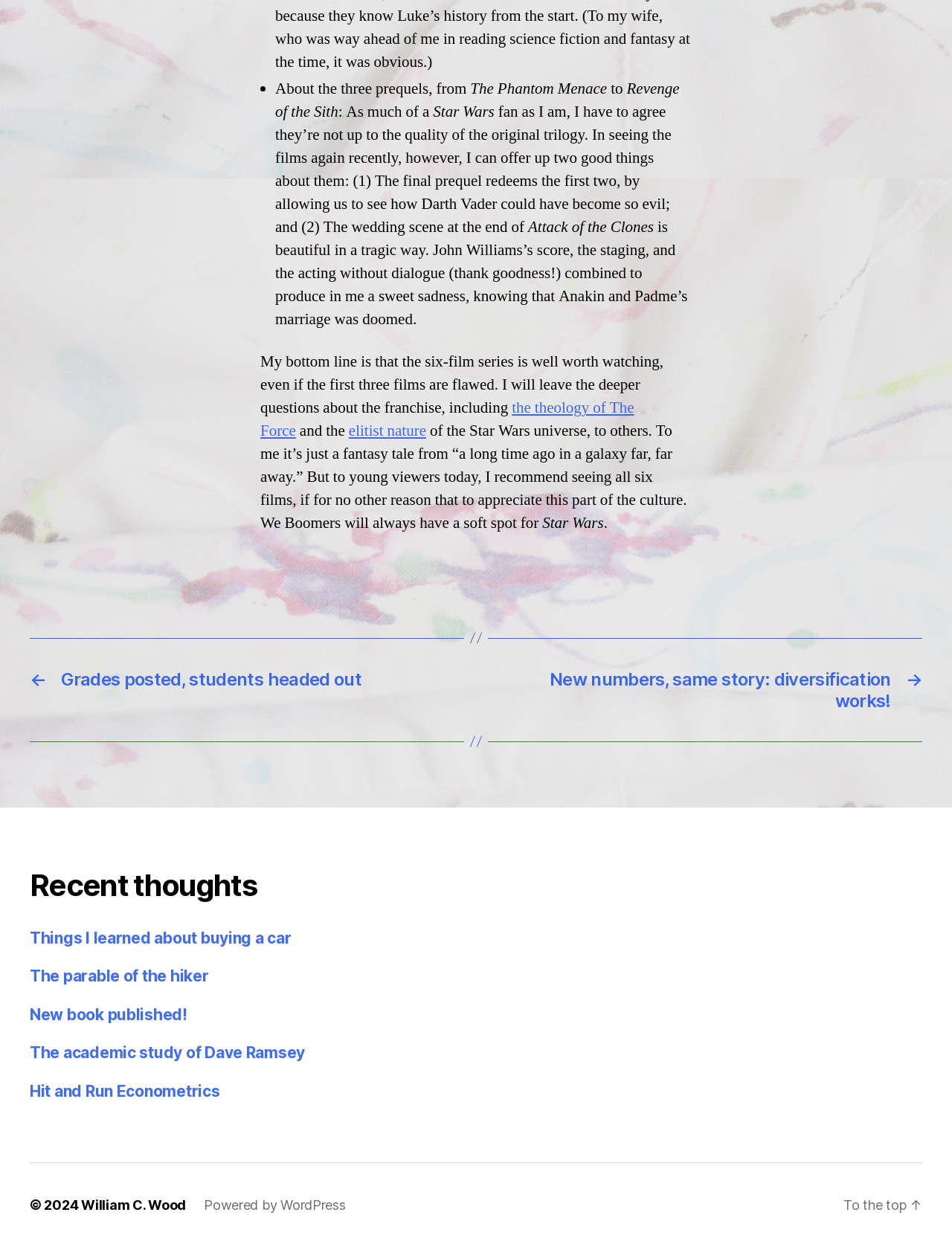Provide a brief response to the question below using one word or phrase:
What is the author's opinion about the Star Wars prequels?

They're not up to the quality of the original trilogy.